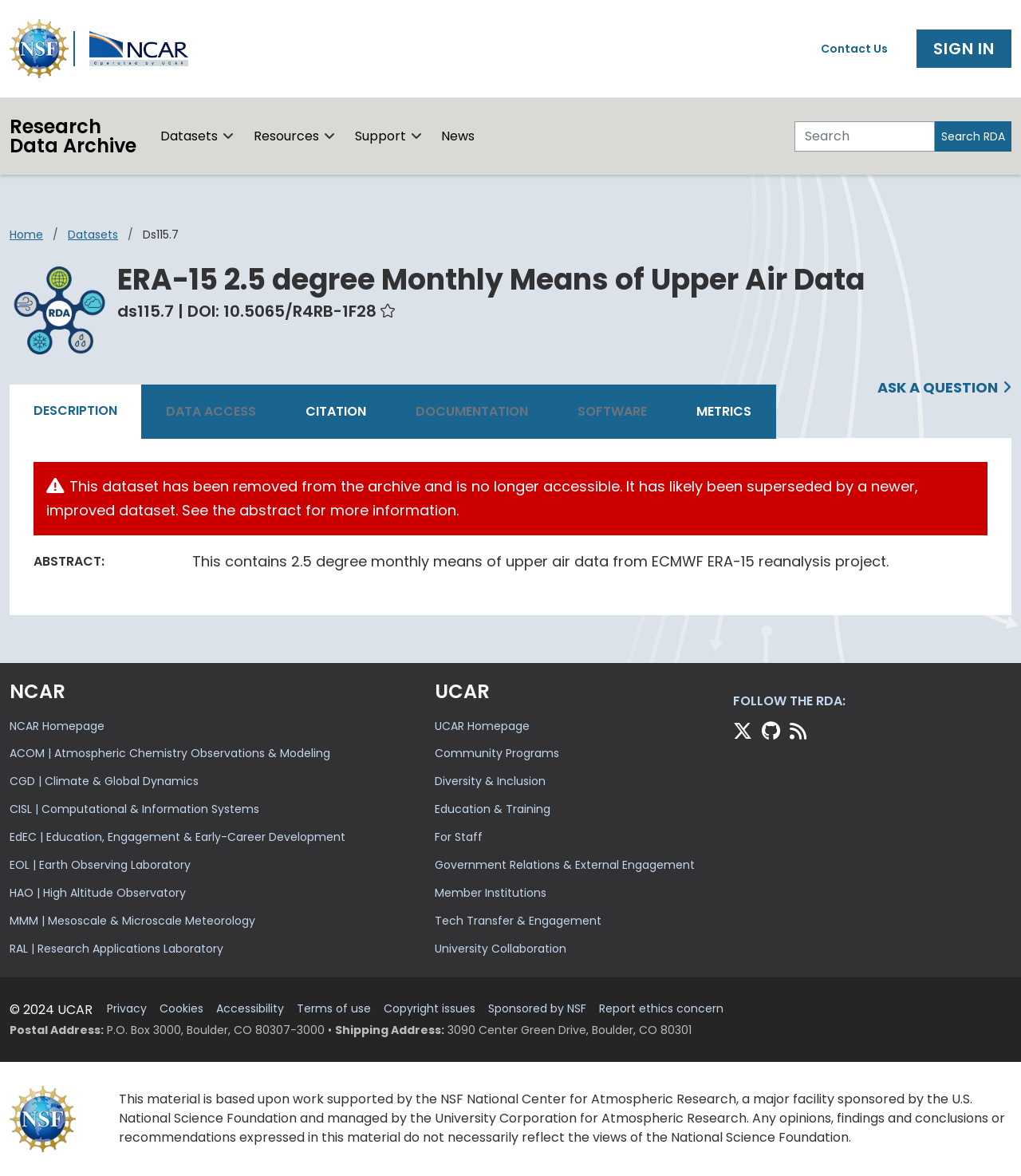What is the abstract of the current dataset about?
Look at the image and construct a detailed response to the question.

The abstract of the current dataset can be found in the 'ABSTRACT' section, which describes the dataset as containing 2.5 degree monthly means of upper air data from ECMWF ERA-15 reanalysis project.